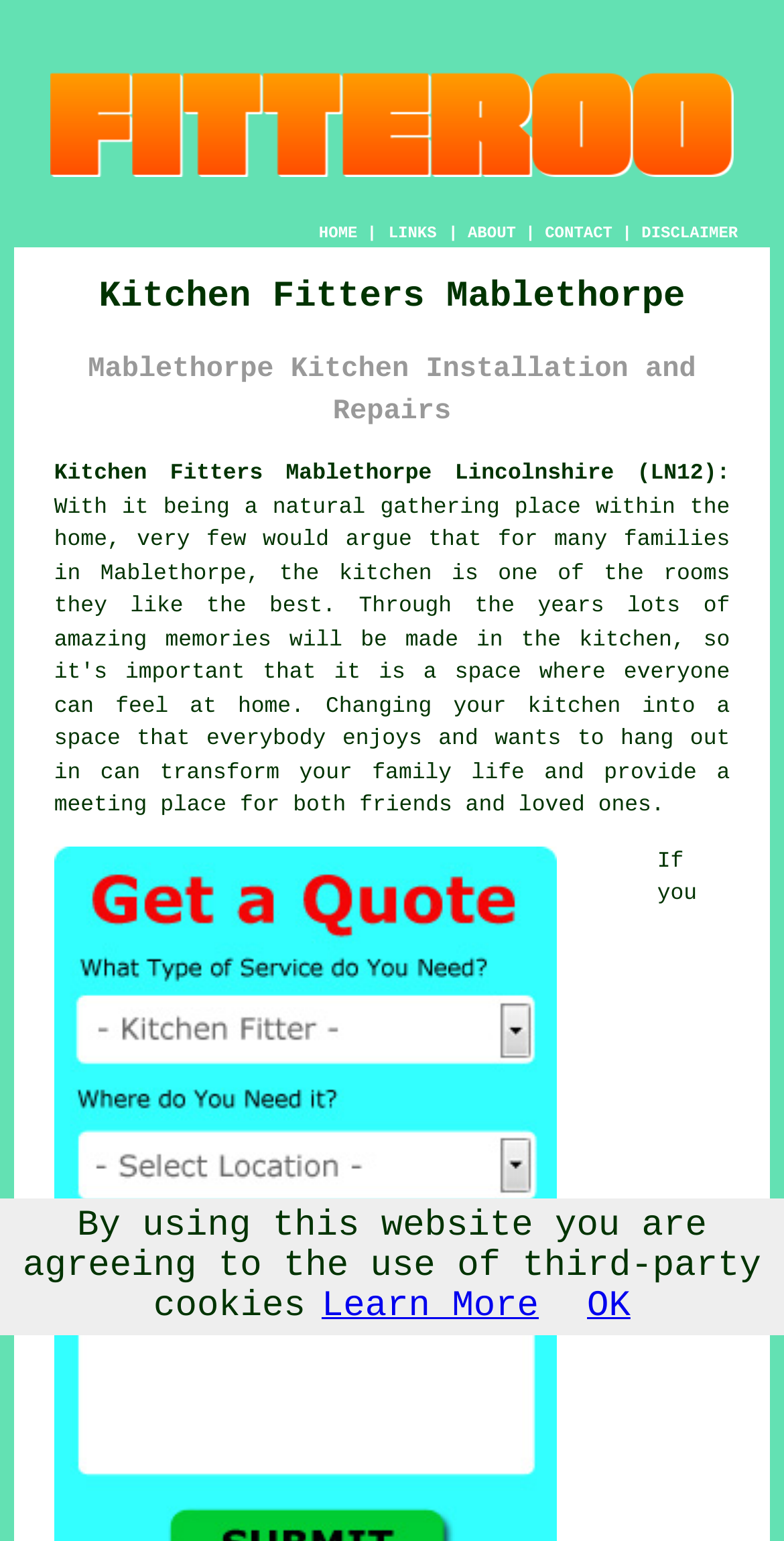Please find the bounding box coordinates of the section that needs to be clicked to achieve this instruction: "Click the LINKS button".

[0.493, 0.145, 0.56, 0.16]